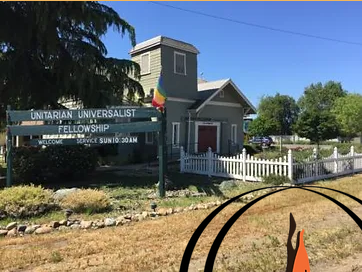What is the significance of the flame icon?
Please use the image to deliver a detailed and complete answer.

The flame icon is artistically integrated into the lower corner of the image, symbolizing the Unitarian Universalist commitment to community and individual spiritual growth.